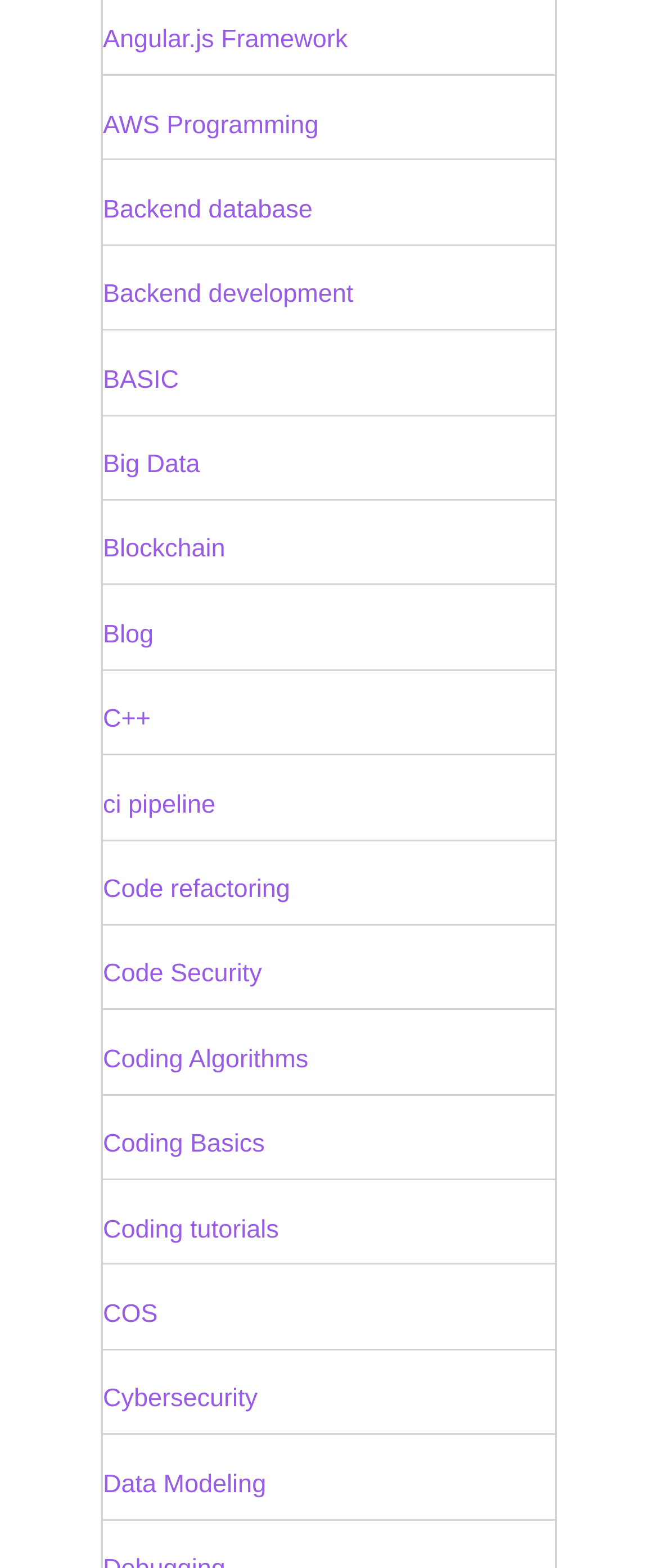Find the bounding box coordinates of the clickable element required to execute the following instruction: "Call BroadconX". Provide the coordinates as four float numbers between 0 and 1, i.e., [left, top, right, bottom].

None